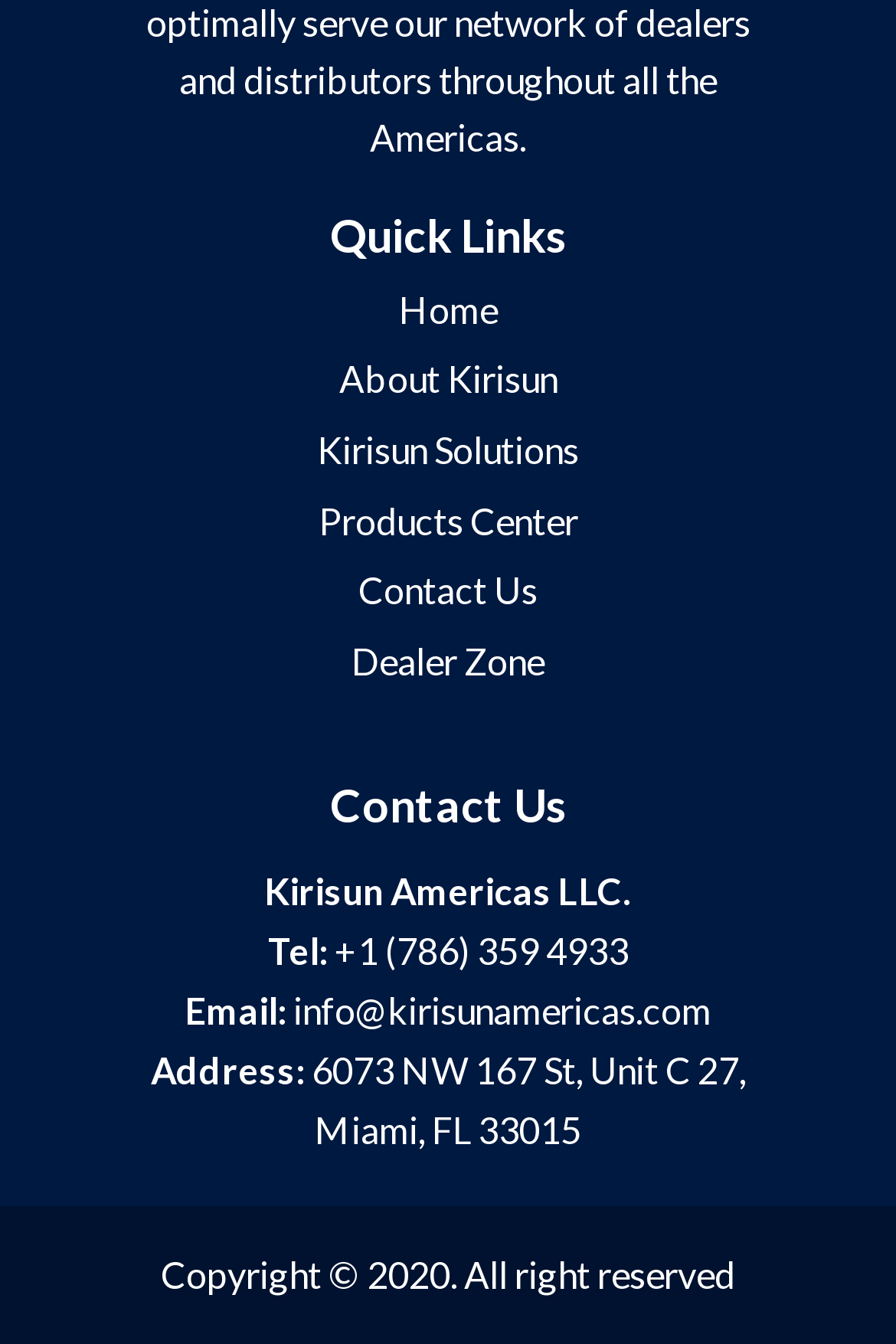Identify the bounding box coordinates of the region that needs to be clicked to carry out this instruction: "explore products". Provide these coordinates as four float numbers ranging from 0 to 1, i.e., [left, top, right, bottom].

[0.128, 0.365, 0.872, 0.409]